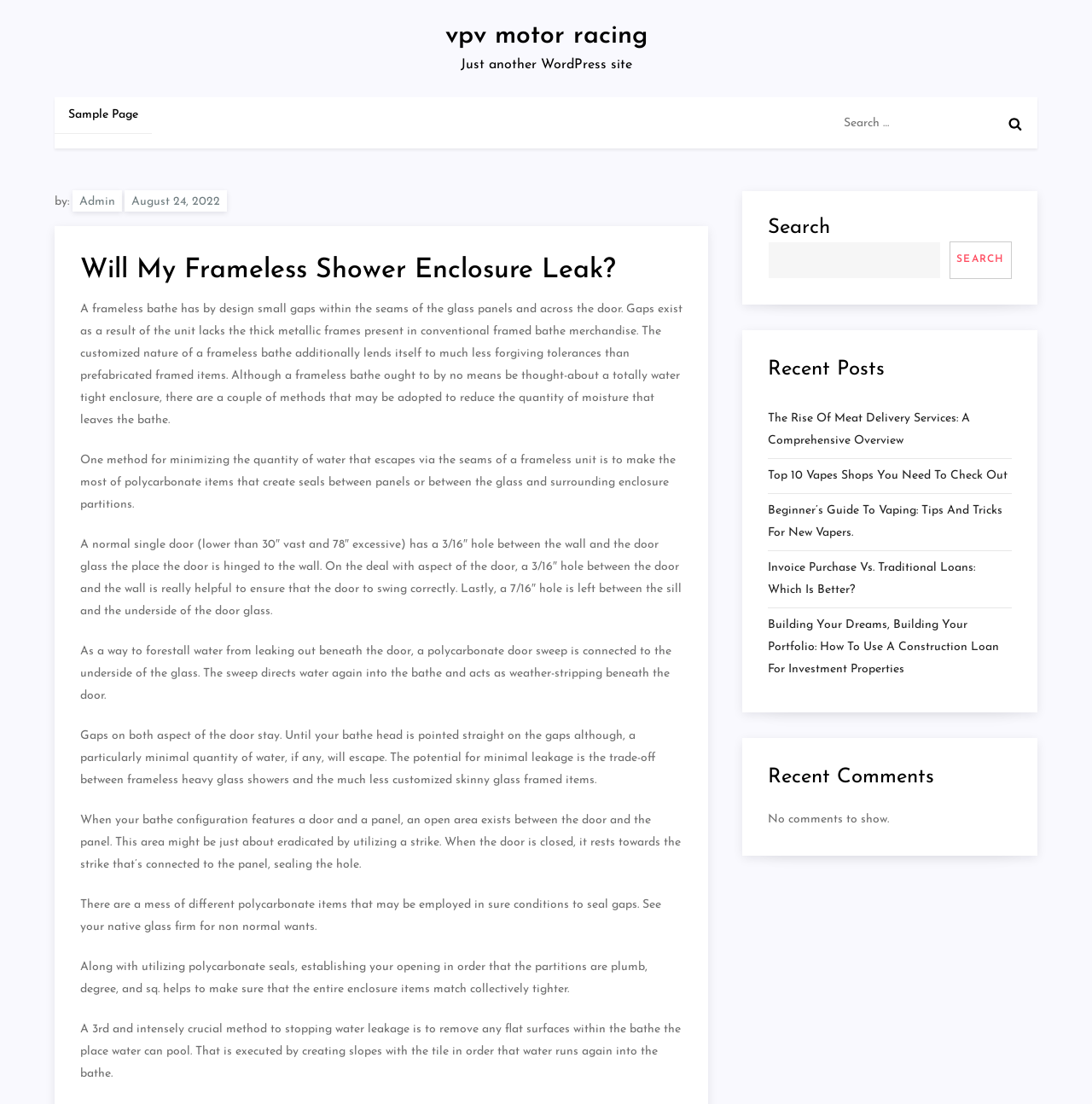Pinpoint the bounding box coordinates of the element that must be clicked to accomplish the following instruction: "Click on the link to learn about Pokeweed". The coordinates should be in the format of four float numbers between 0 and 1, i.e., [left, top, right, bottom].

None